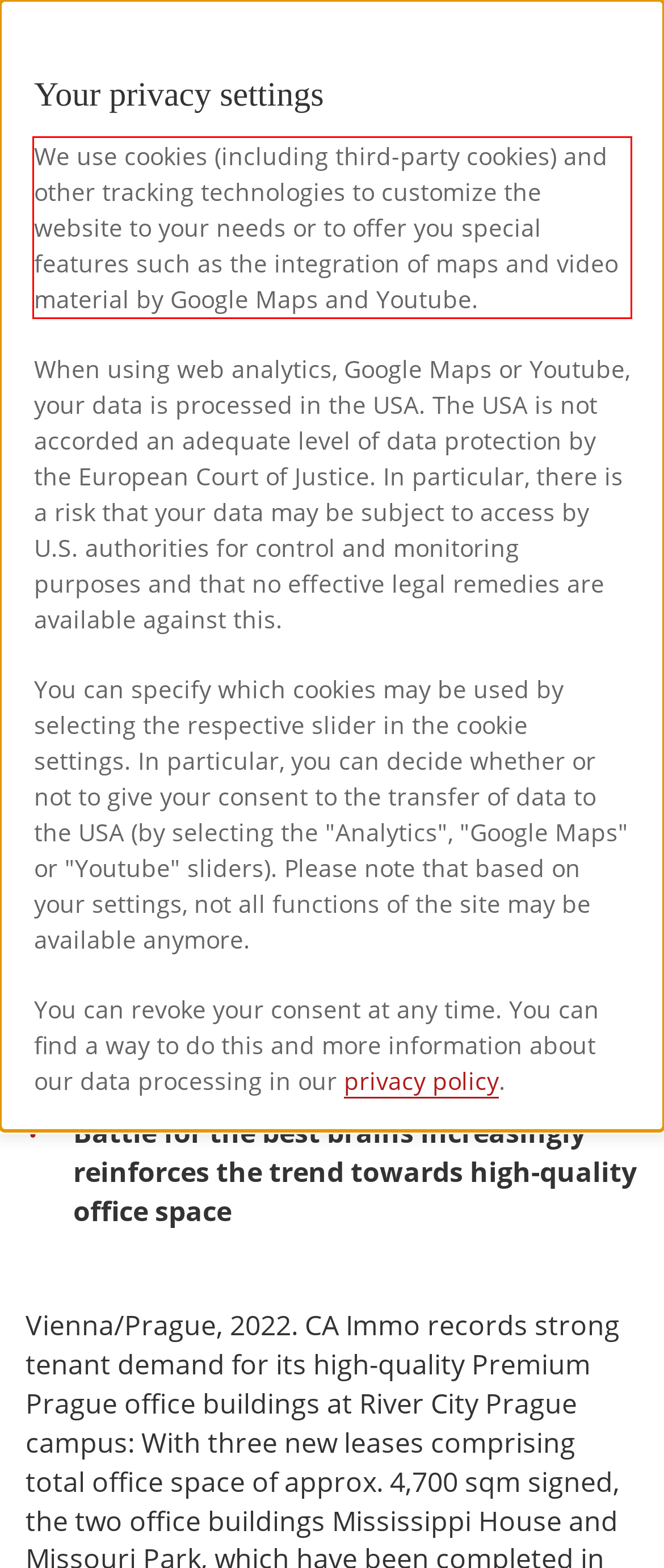Given a screenshot of a webpage with a red bounding box, please identify and retrieve the text inside the red rectangle.

We use cookies (including third-party cookies) and other tracking technologies to customize the website to your needs or to offer you special features such as the integration of maps and video material by Google Maps and Youtube.